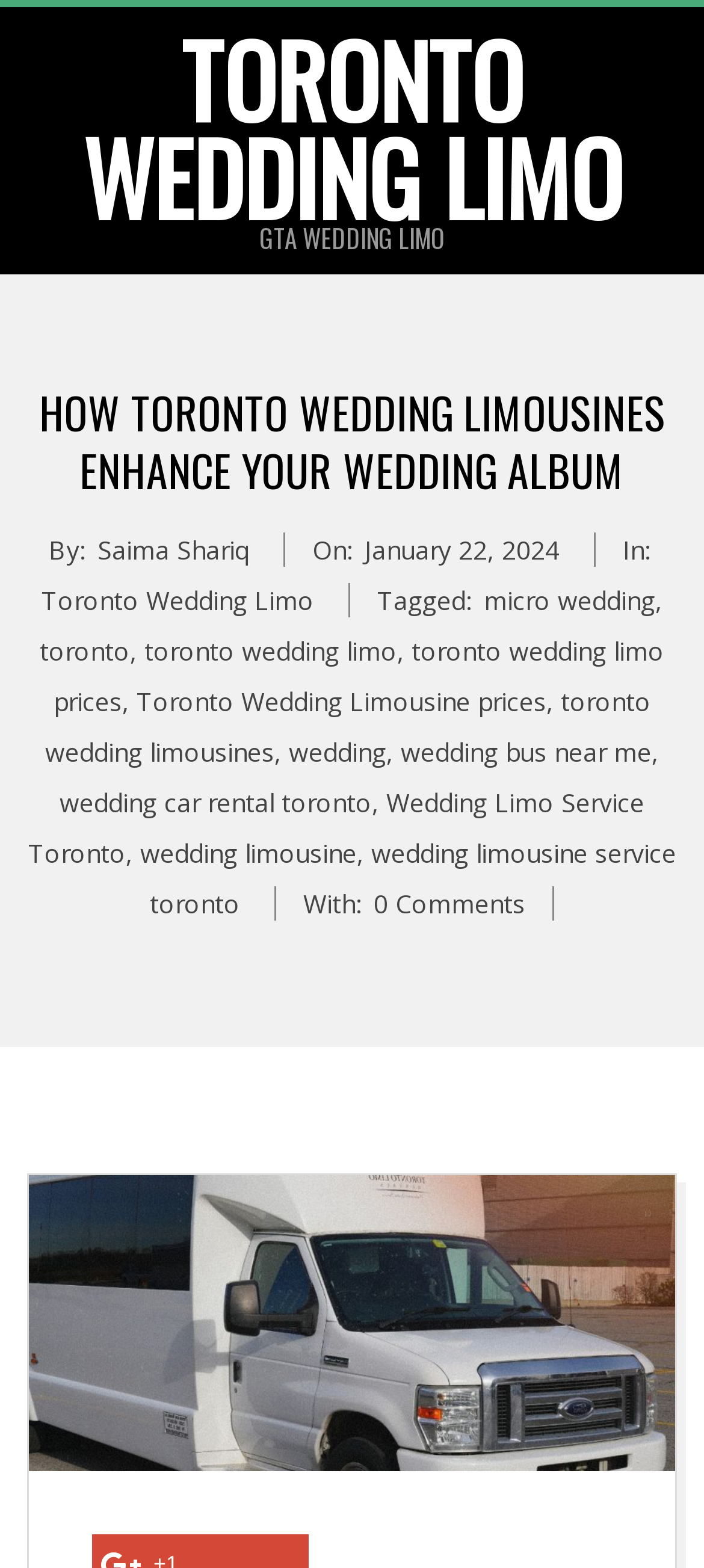What is the author of the article?
Please look at the screenshot and answer using one word or phrase.

Saima Shariq